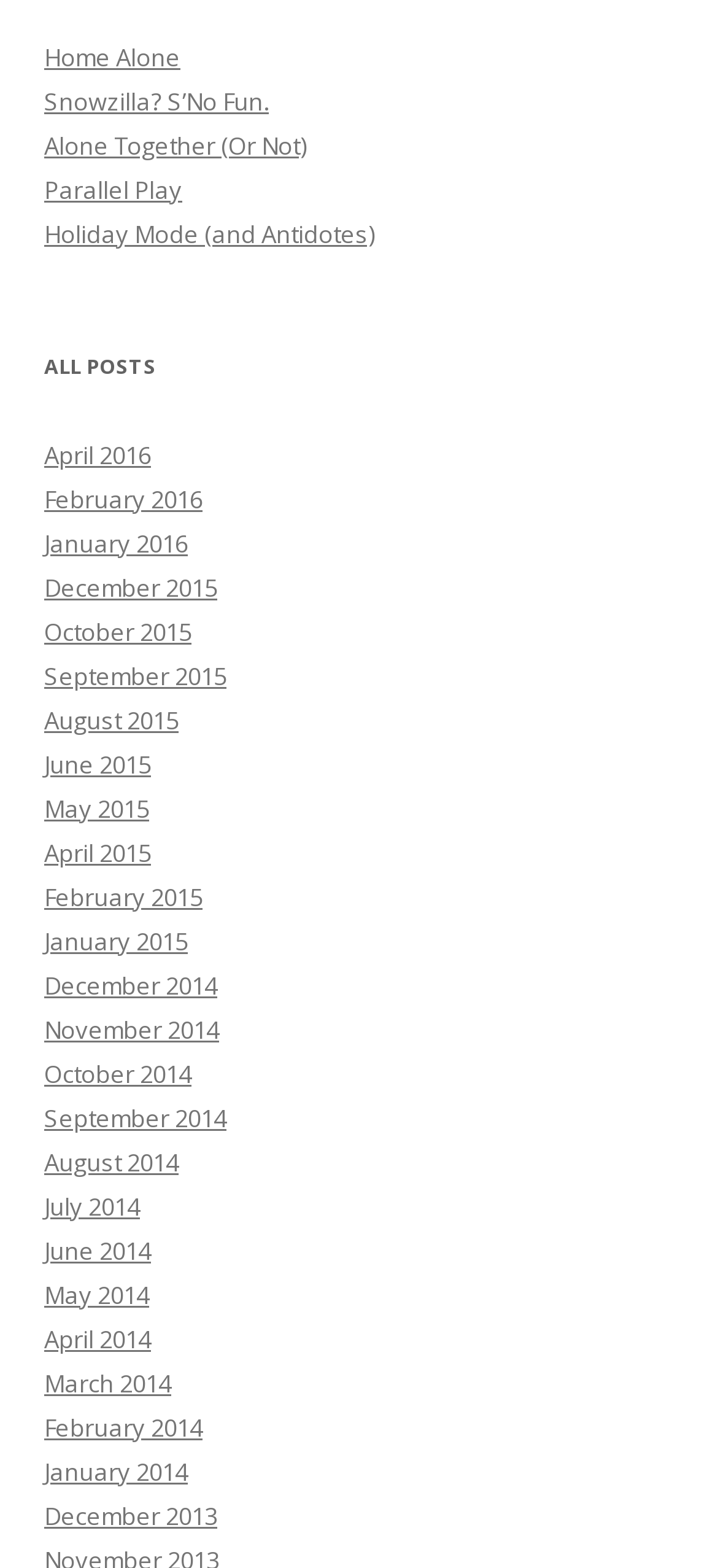Can you find the bounding box coordinates for the element to click on to achieve the instruction: "Explore posts from December 2013"?

[0.062, 0.956, 0.303, 0.977]